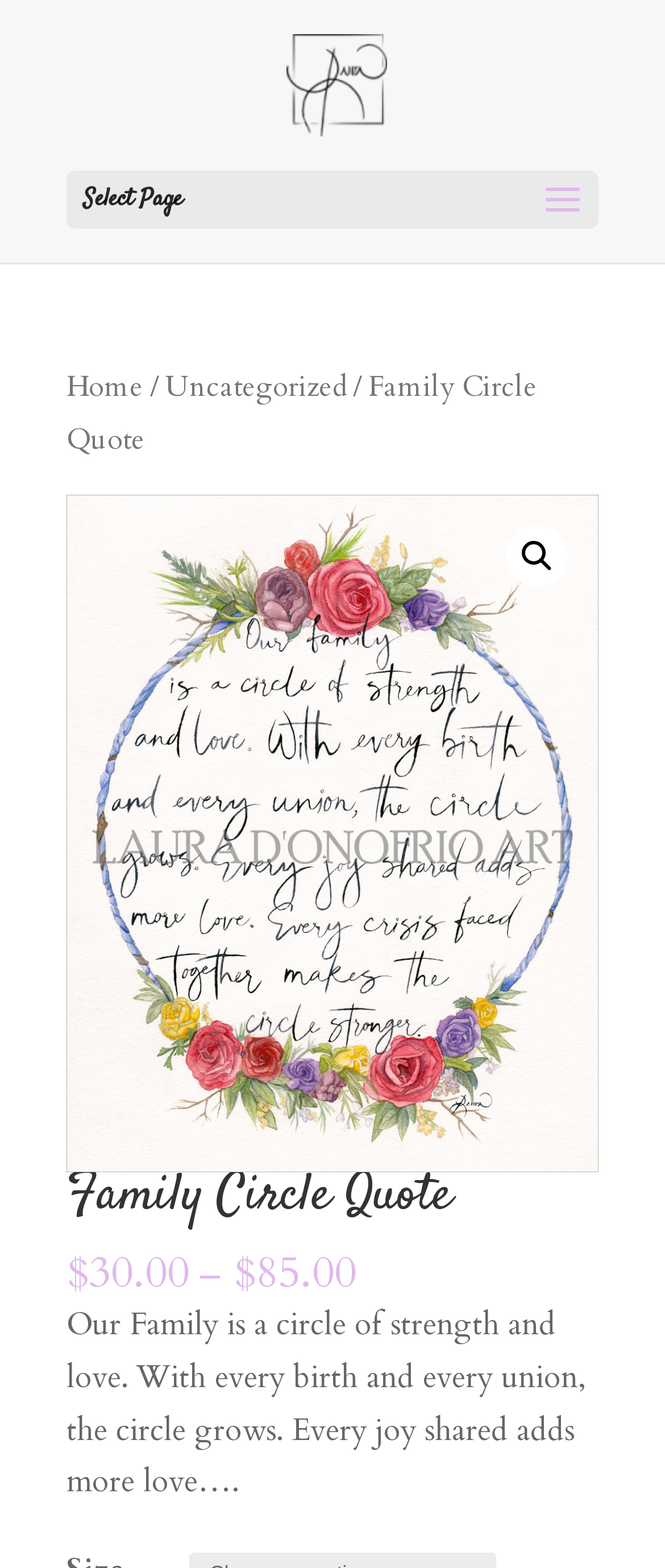Using the information from the screenshot, answer the following question thoroughly:
What is the name of the artwork?

The question can be answered by looking at the link element with the text 'The Artwork' which is located at the top of the webpage, indicating that it is the name of the artwork being displayed.